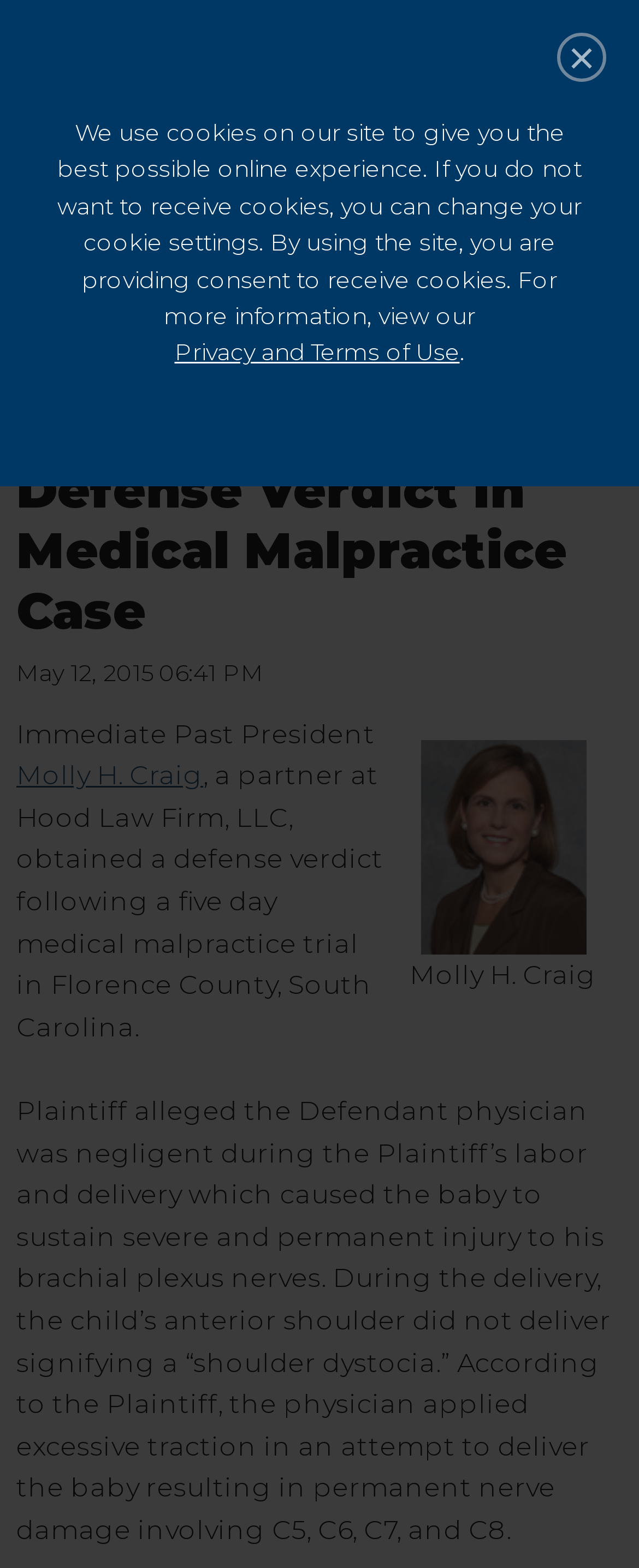Find the bounding box coordinates for the element that must be clicked to complete the instruction: "Click the search button". The coordinates should be four float numbers between 0 and 1, indicated as [left, top, right, bottom].

[0.877, 0.048, 0.949, 0.073]